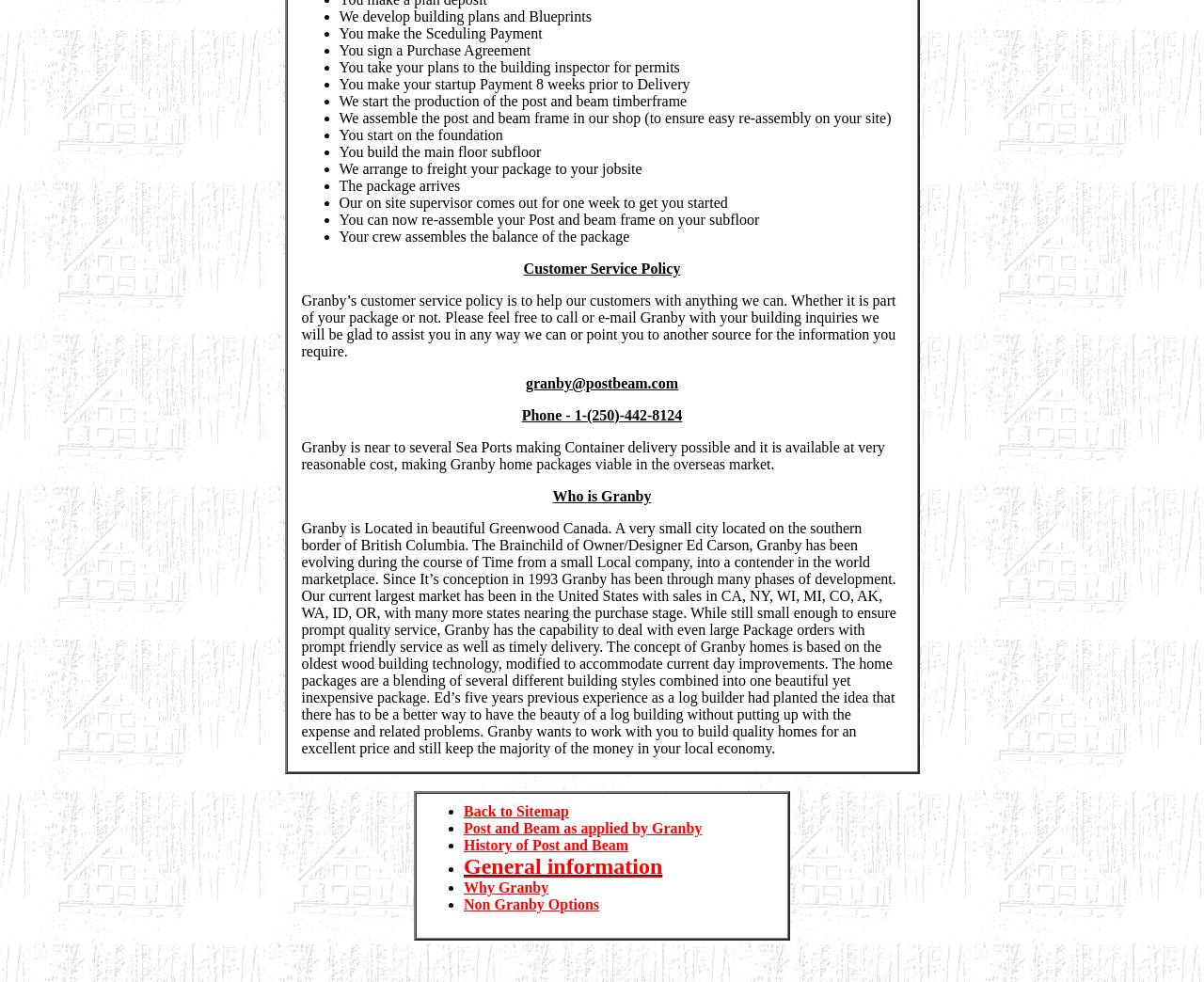Provide the bounding box coordinates of the HTML element this sentence describes: "Why Granby". The bounding box coordinates consist of four float numbers between 0 and 1, i.e., [left, top, right, bottom].

[0.385, 0.896, 0.456, 0.912]